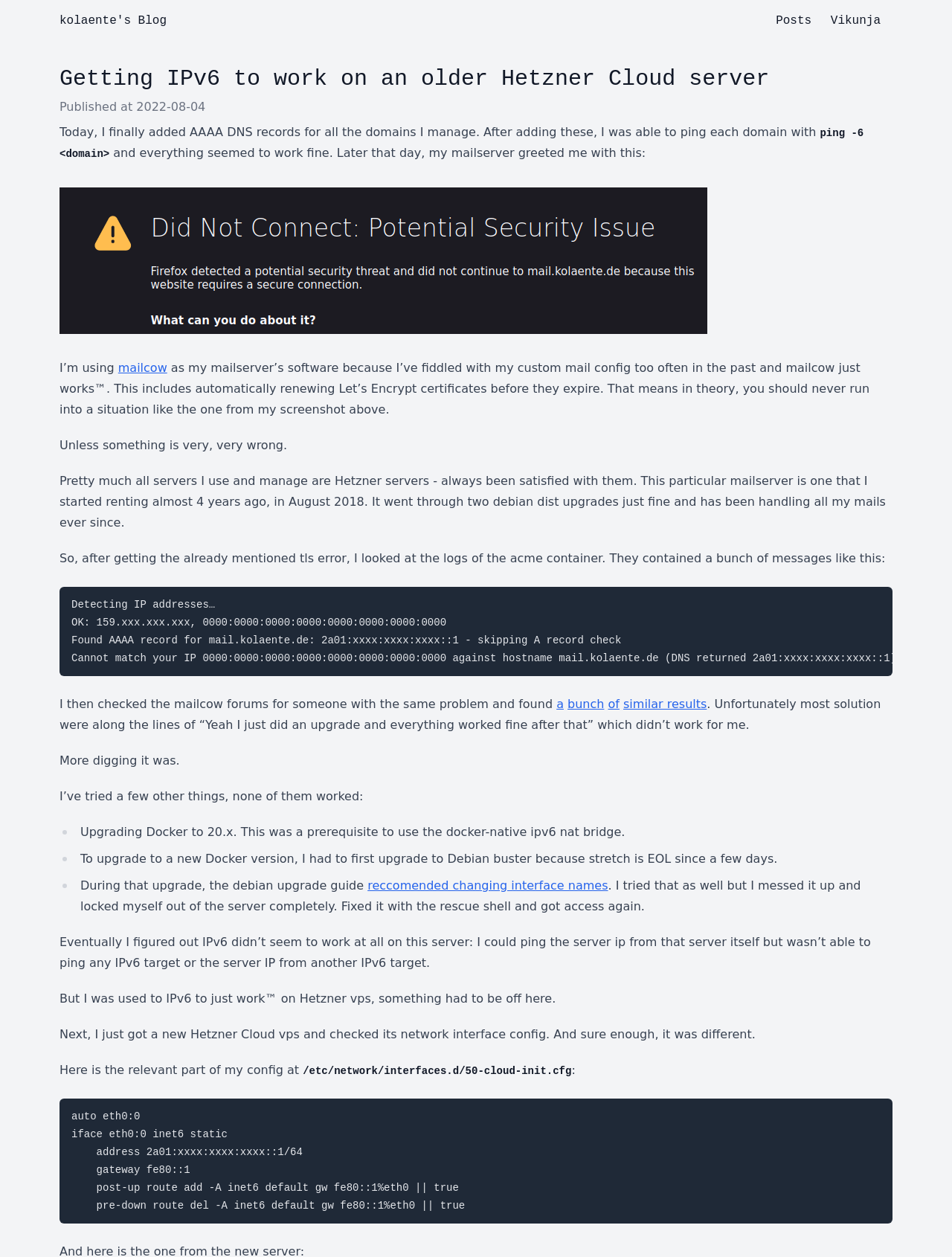Give an in-depth explanation of the webpage layout and content.

This webpage is a blog post titled "Getting IPv6 to work on an older Hetzner Cloud server" by kolaente. At the top, there are two links, "Posts" and "Vikunja", positioned side by side. Below the title, there is a heading that displays the title of the blog post. 

To the right of the title, there is a published date, "Published at 2022-08-04". The main content of the blog post is divided into several paragraphs. The first paragraph starts with the text "Today, I finally added AAAA DNS records for all the domains I manage." 

Below the first paragraph, there is an image with the caption "No more tls for you, Mr. Mailserver". The text continues with the author discussing their experience with mailcow, a mailserver software, and how it automatically renews Let's Encrypt certificates. 

The author then shares their experience with a Hetzner server, which they have been using for almost four years, and how they encountered an issue with IPv6. The text includes several code blocks and error messages, which the author analyzed to troubleshoot the issue. 

Throughout the blog post, there are several links to other resources, including the mailcow forums and a Debian upgrade guide. The author also shares their attempts to resolve the issue, including upgrading Docker and changing interface names, but ultimately figuring out that IPv6 didn't work on the server. 

The blog post concludes with the author comparing the network interface config of their old server with a new Hetzner Cloud vps, highlighting the differences in the config files.